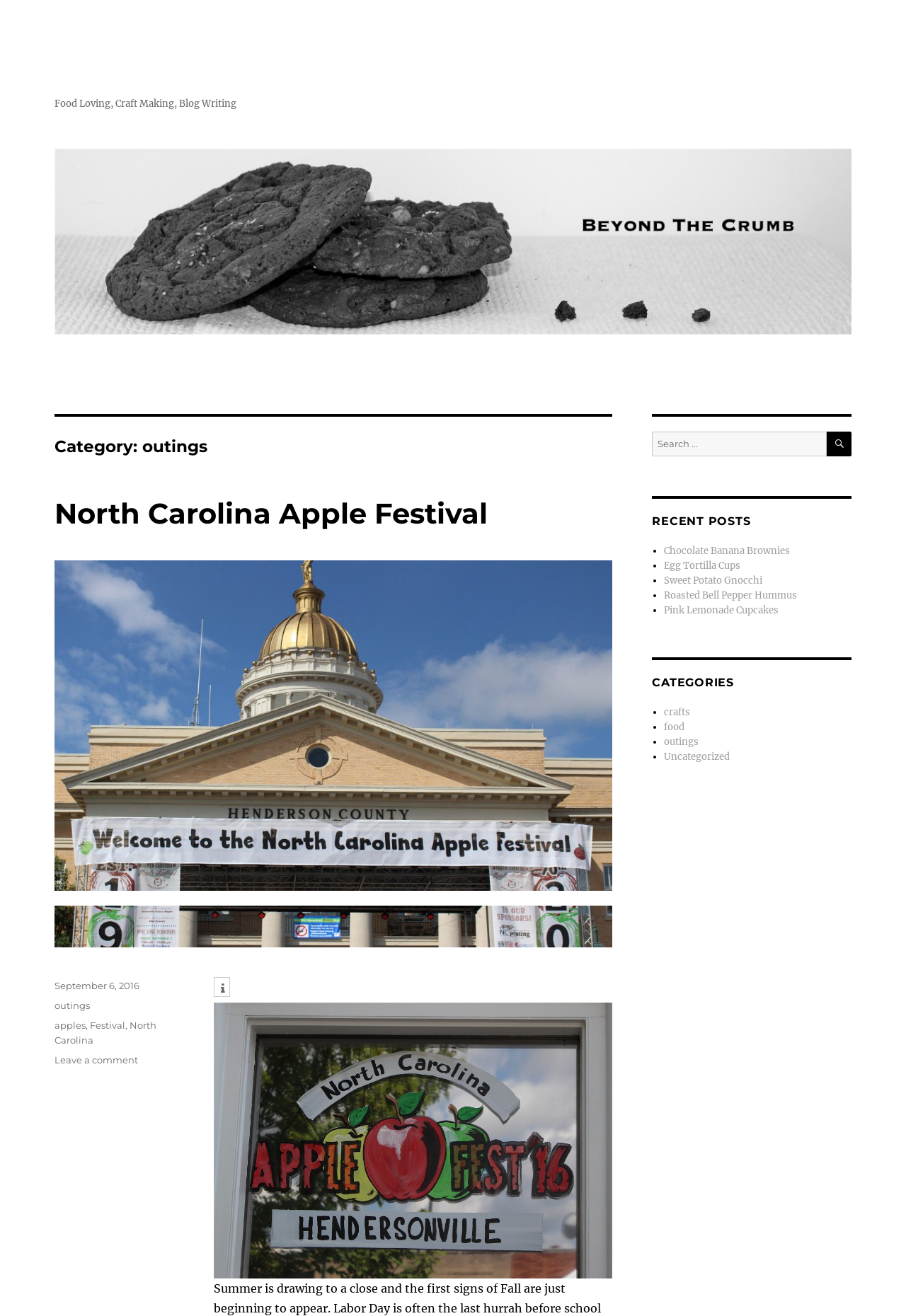What are the categories listed on the webpage?
Please provide a single word or phrase as your answer based on the screenshot.

crafts, food, outings, Uncategorized